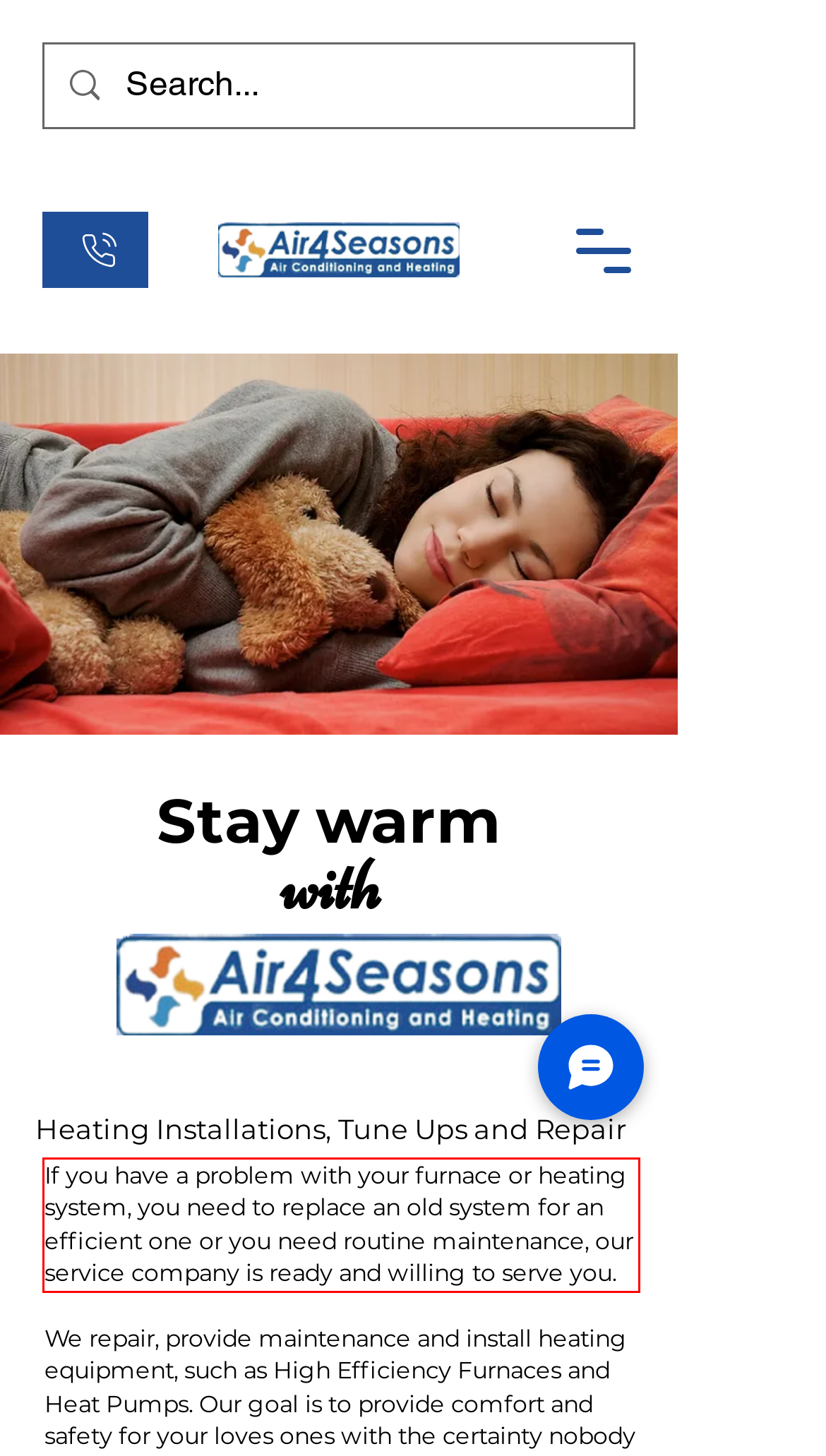Please take the screenshot of the webpage, find the red bounding box, and generate the text content that is within this red bounding box.

If you have a problem with your furnace or heating system, you need to replace an old system for an efficient one or you need routine maintenance, our service company is ready and willing to serve you.